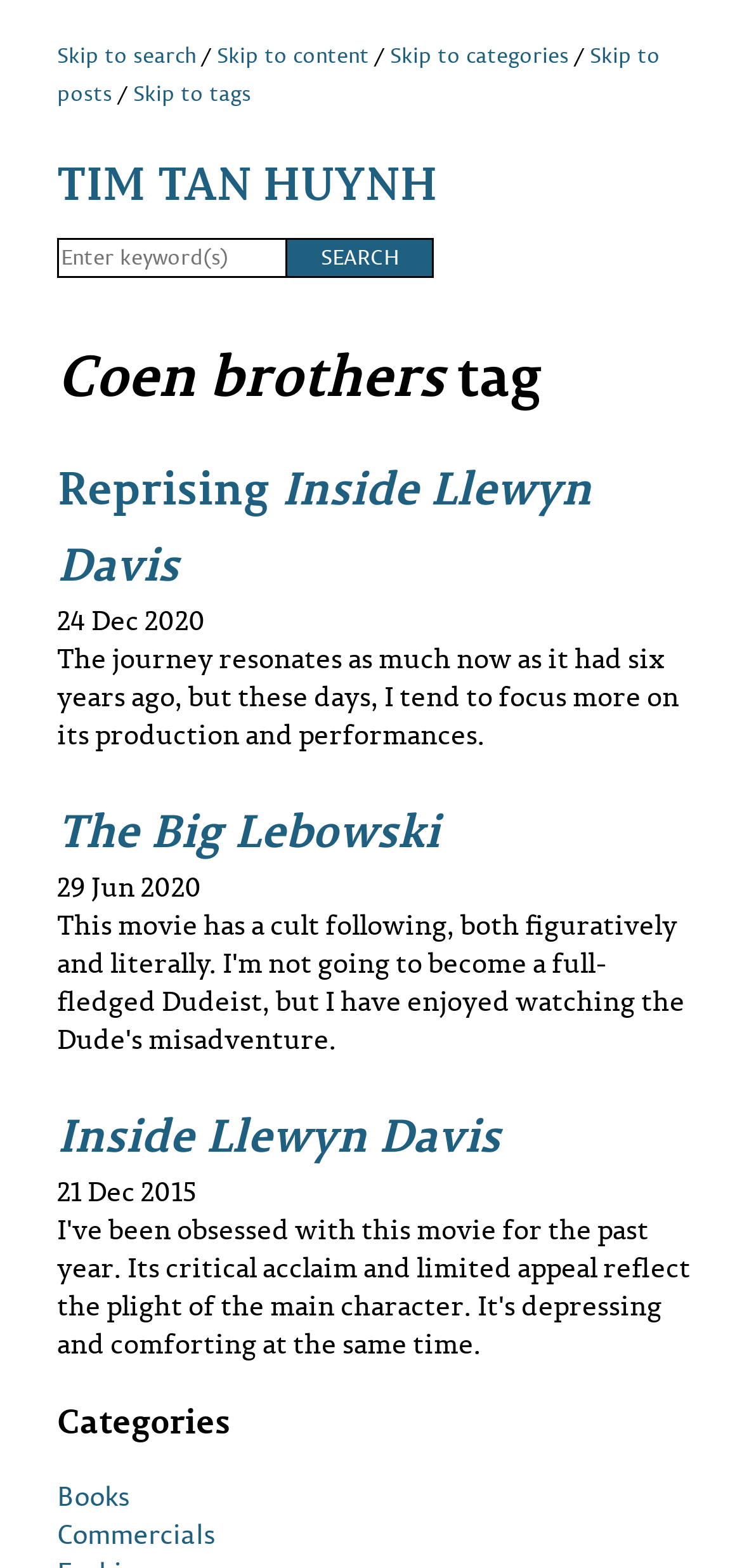What is the purpose of the textbox at the top of the webpage?
Refer to the image and provide a one-word or short phrase answer.

Search